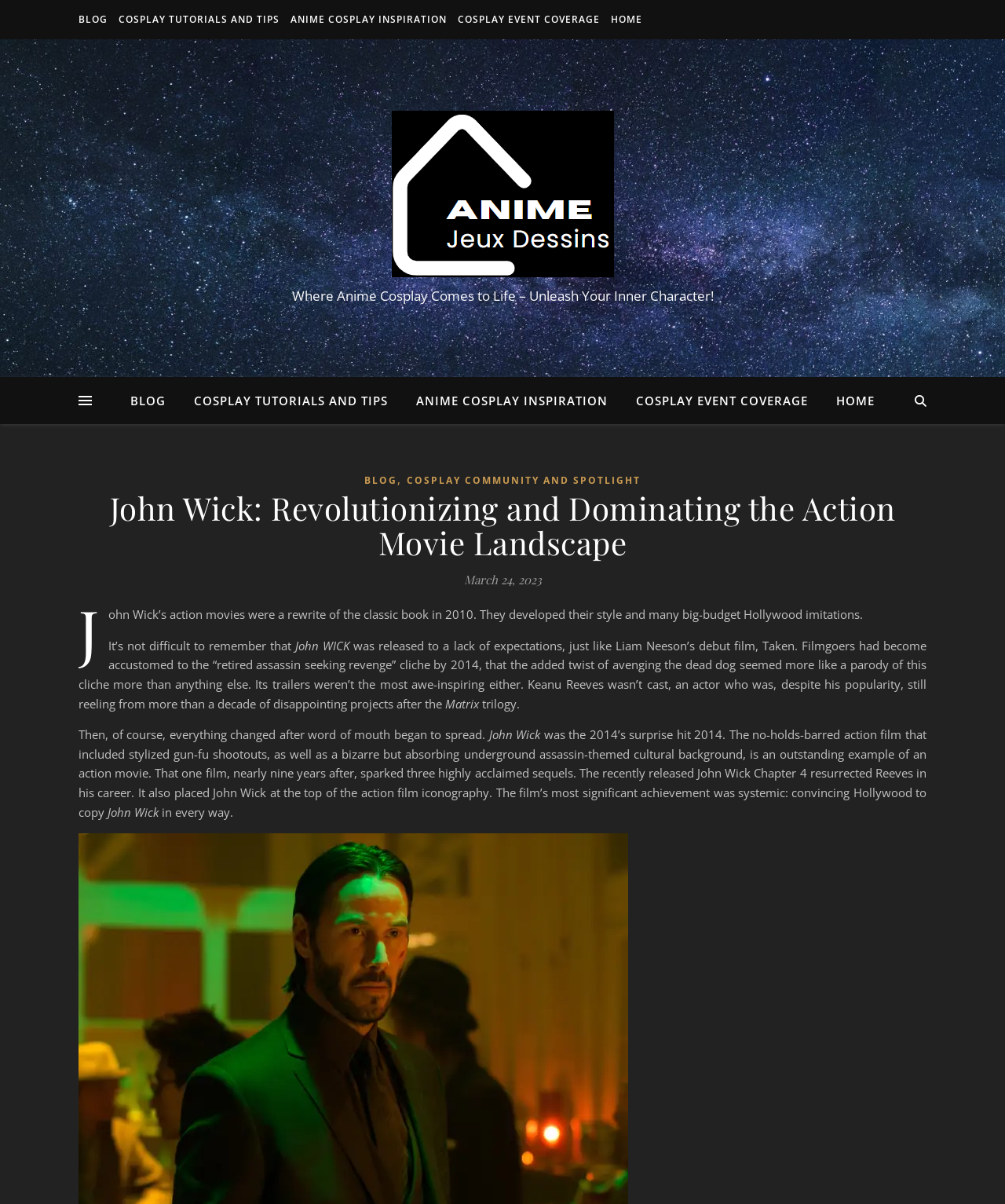Using the provided element description: "Cosplay Tutorials and Tips", determine the bounding box coordinates of the corresponding UI element in the screenshot.

[0.18, 0.313, 0.398, 0.352]